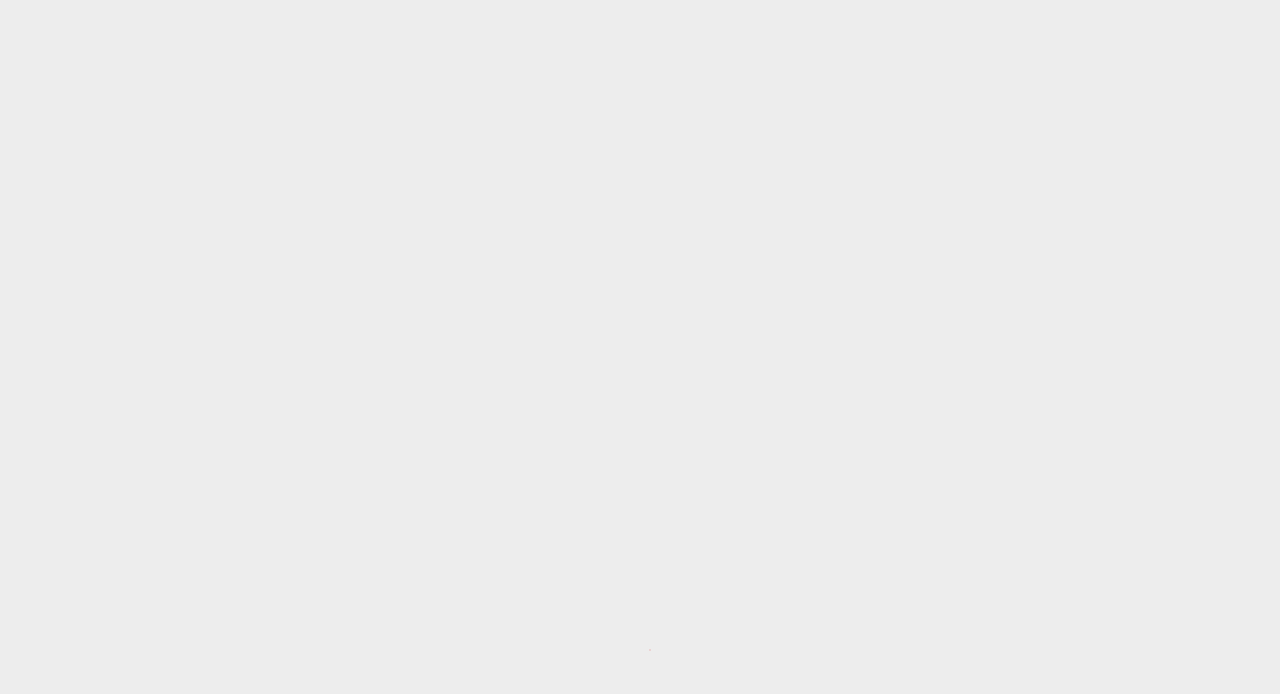Please specify the bounding box coordinates of the clickable region necessary for completing the following instruction: "Click on NEWS link". The coordinates must consist of four float numbers between 0 and 1, i.e., [left, top, right, bottom].

[0.045, 0.486, 0.077, 0.512]